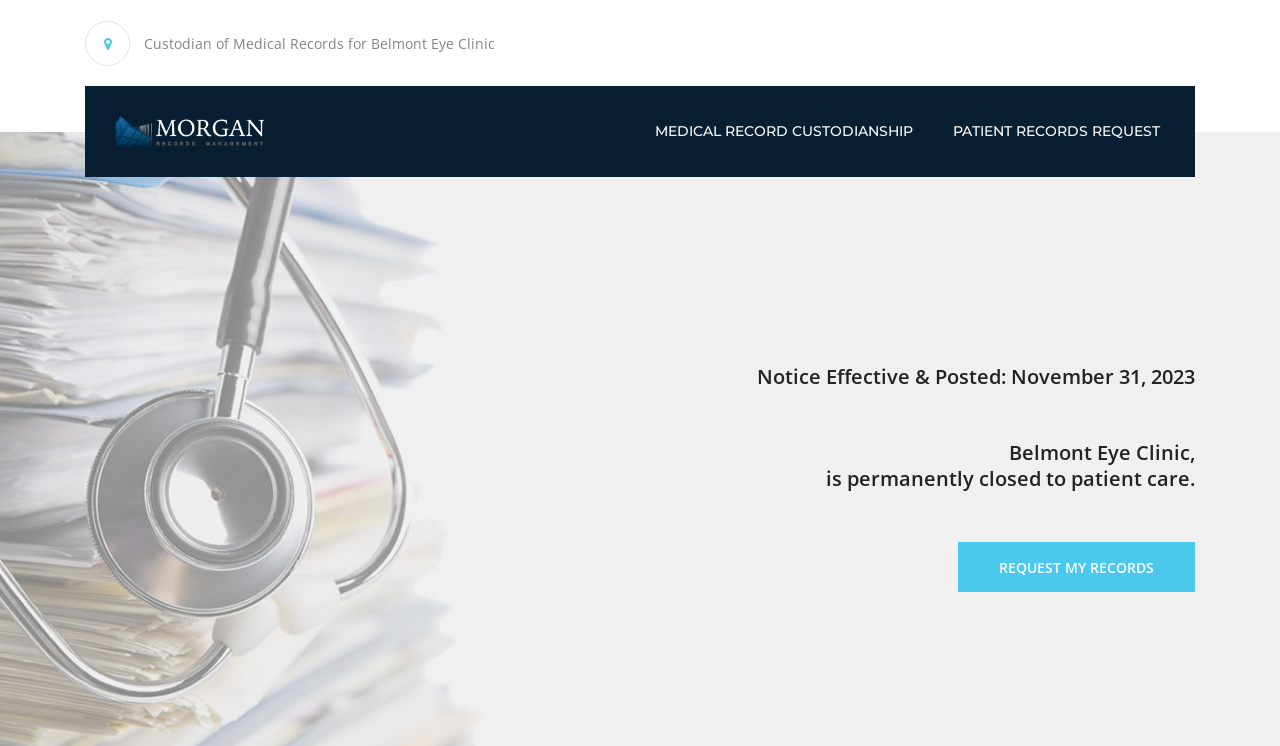What is the effective date of the notice?
Please answer the question with a detailed response using the information from the screenshot.

The effective date of the notice can be determined by reading the StaticText element with the text 'Notice Effective & Posted: November 31, 2023'. This indicates that the notice was effective as of November 31, 2023.